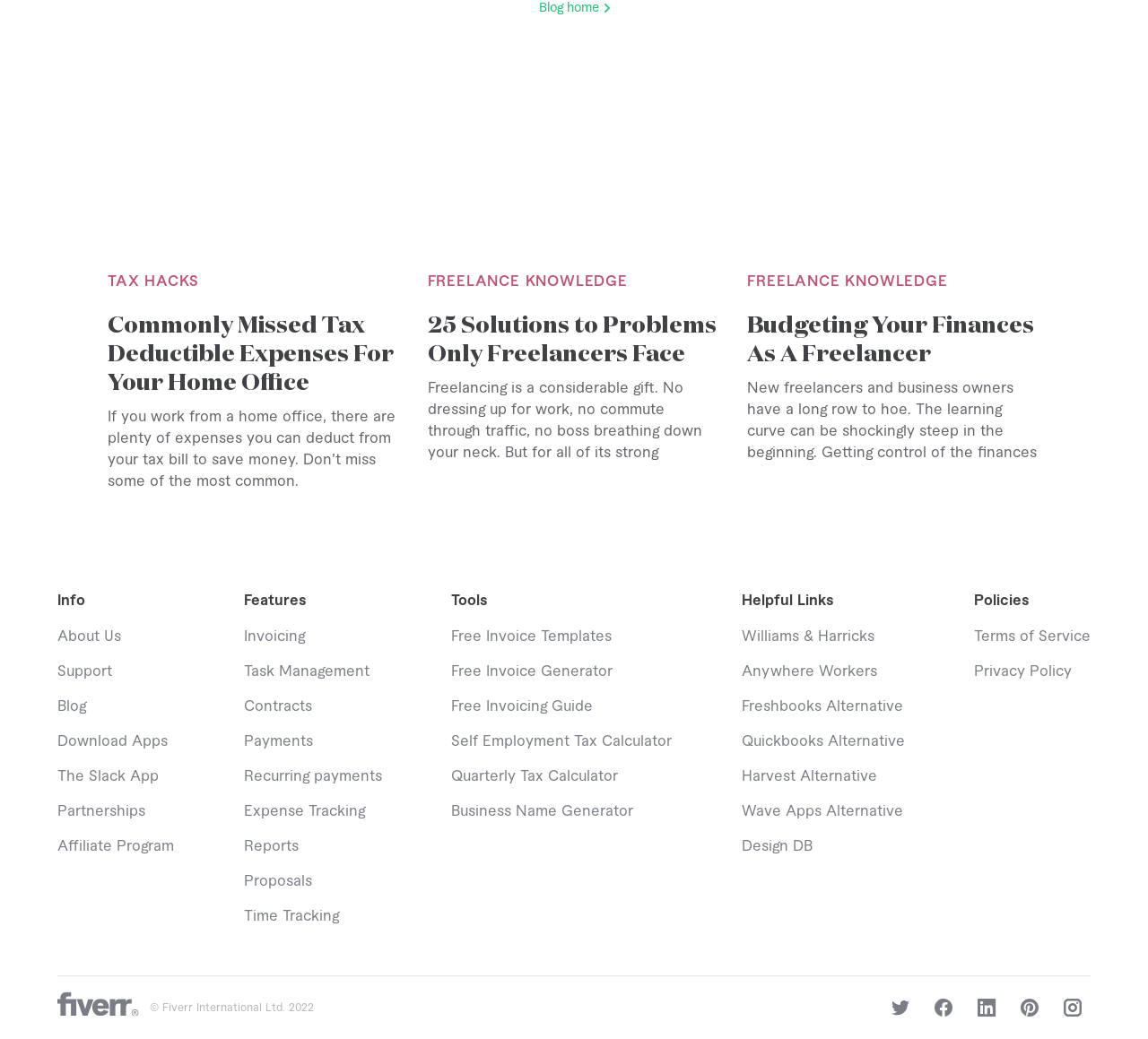What is the topic of the first article?
Give a thorough and detailed response to the question.

The first article is about 'Commonly Missed Tax Deductible Expenses For Your Home Office', which is indicated by the link and heading elements with the same text content.